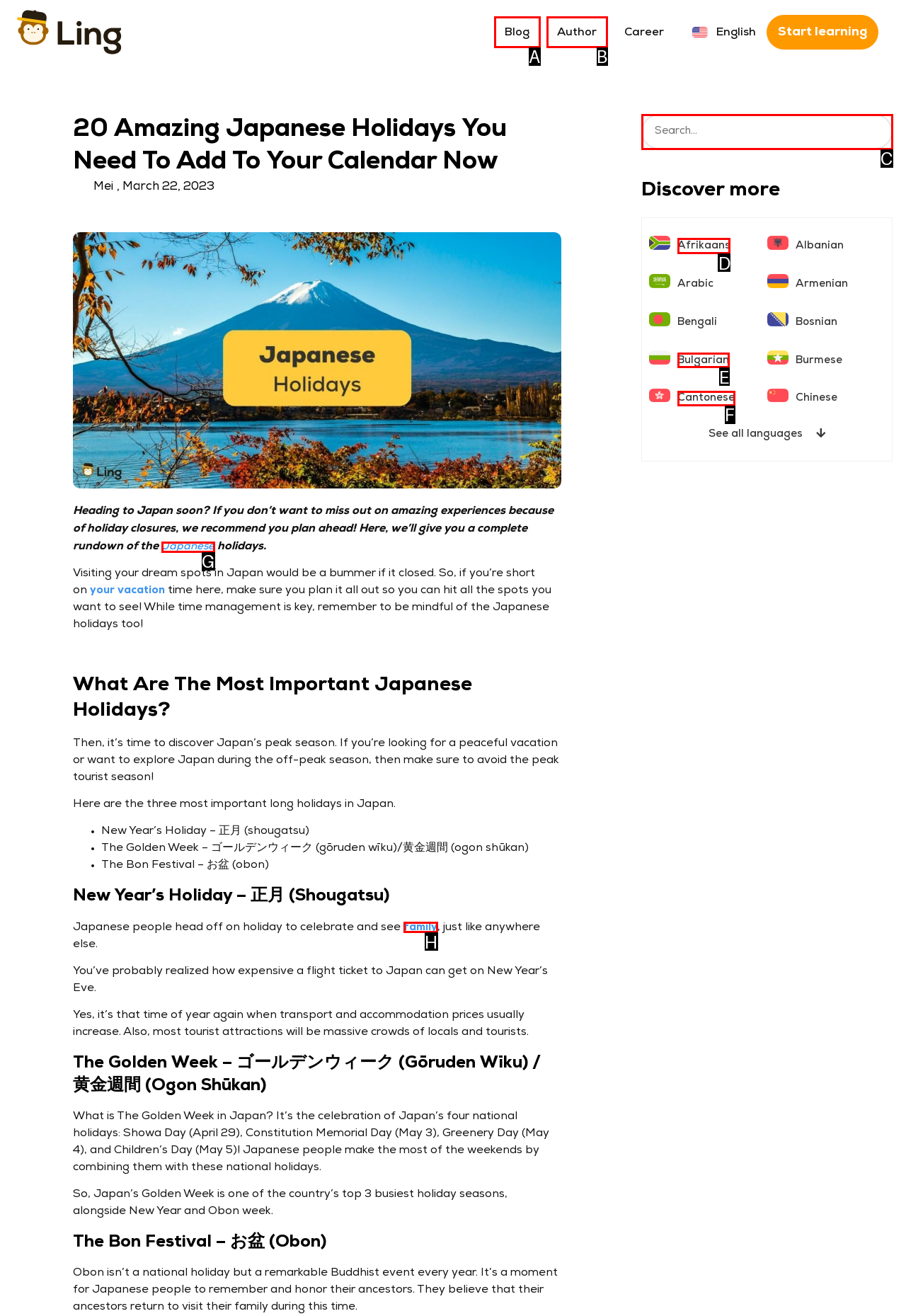Point out which UI element to click to complete this task: Select the 'Afrikaans' language
Answer with the letter corresponding to the right option from the available choices.

D